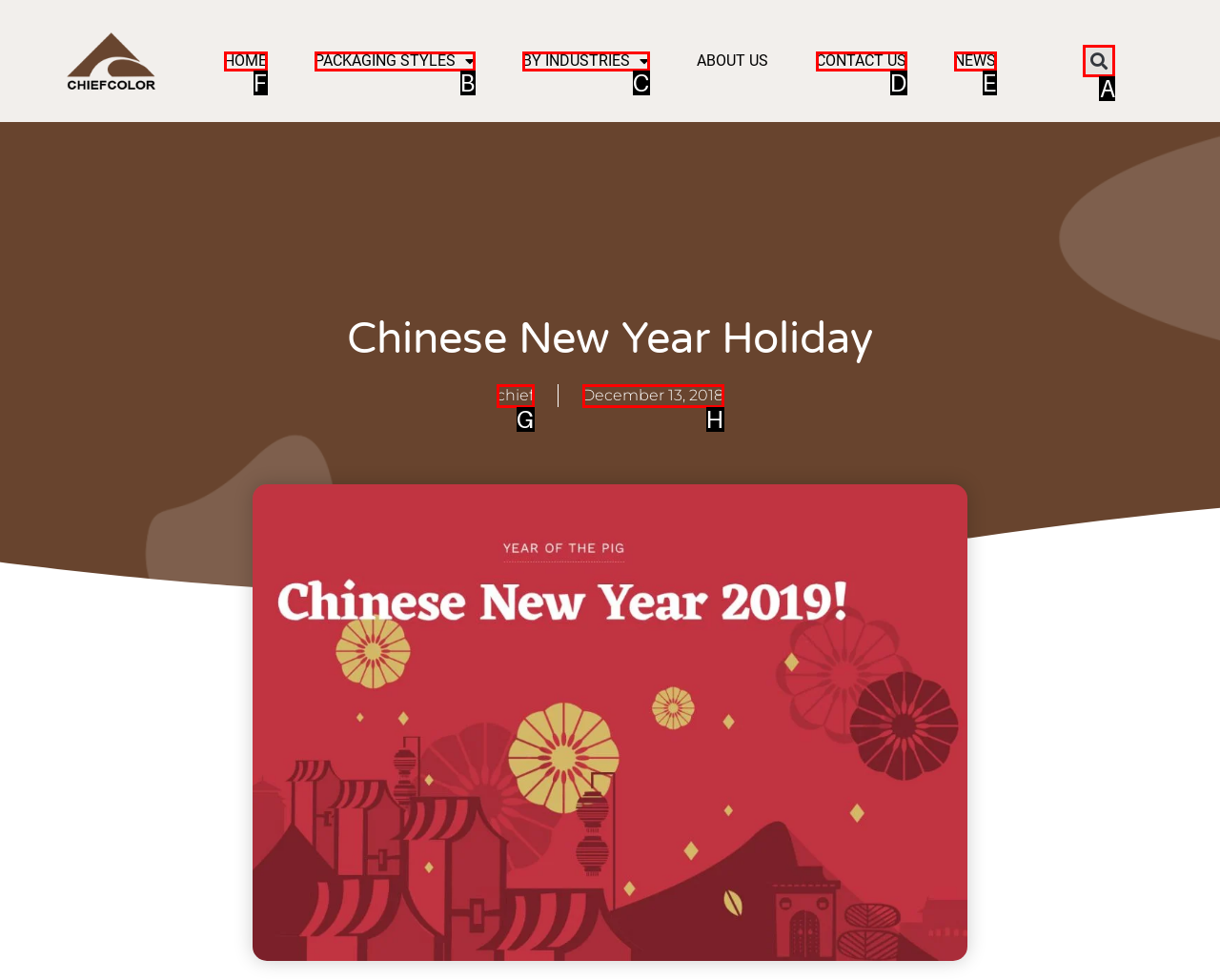Choose the letter that corresponds to the correct button to accomplish the task: go to home page
Reply with the letter of the correct selection only.

F